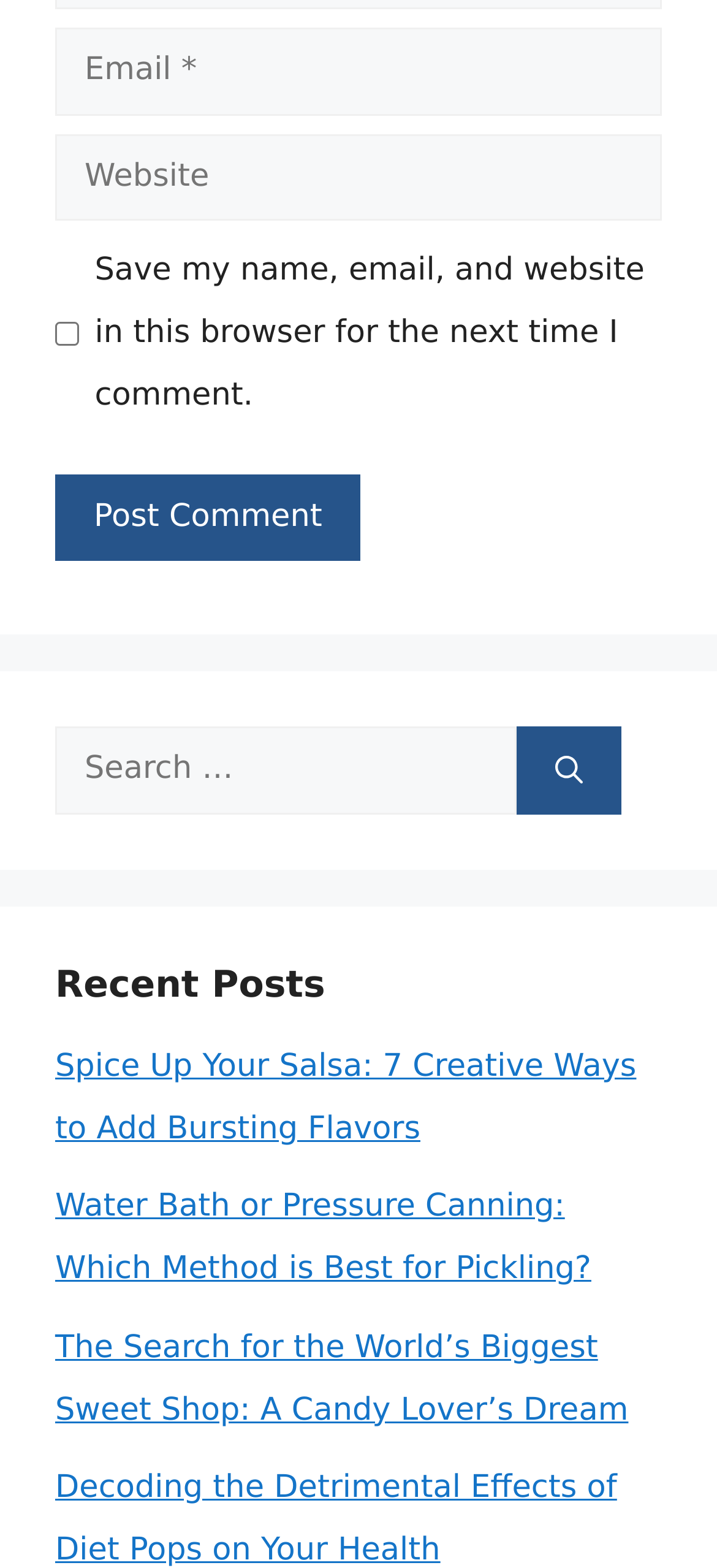Provide a single word or phrase answer to the question: 
What is the function of the button next to the search box?

Search